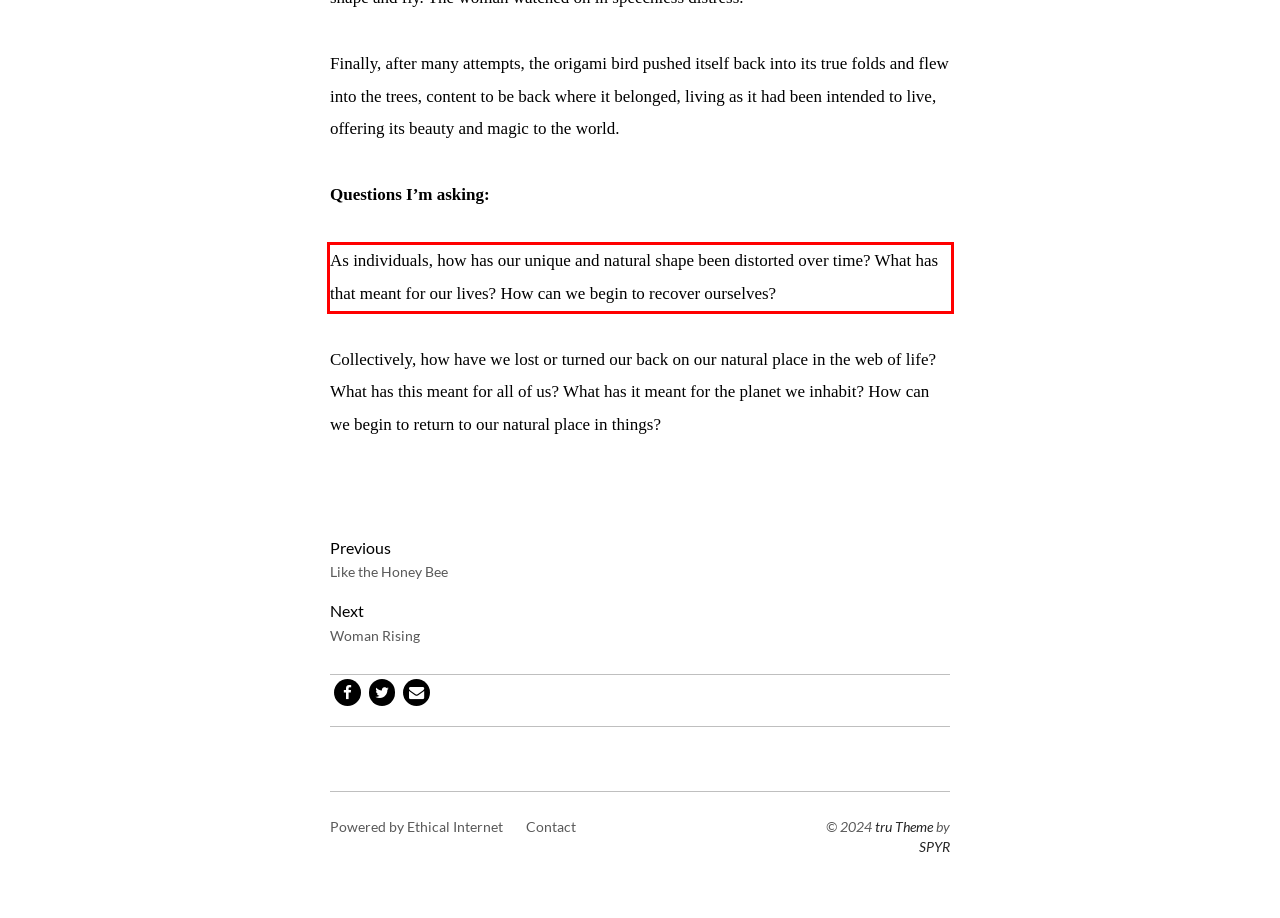Identify the text within the red bounding box on the webpage screenshot and generate the extracted text content.

As individuals, how has our unique and natural shape been distorted over time? What has that meant for our lives? How can we begin to recover ourselves?